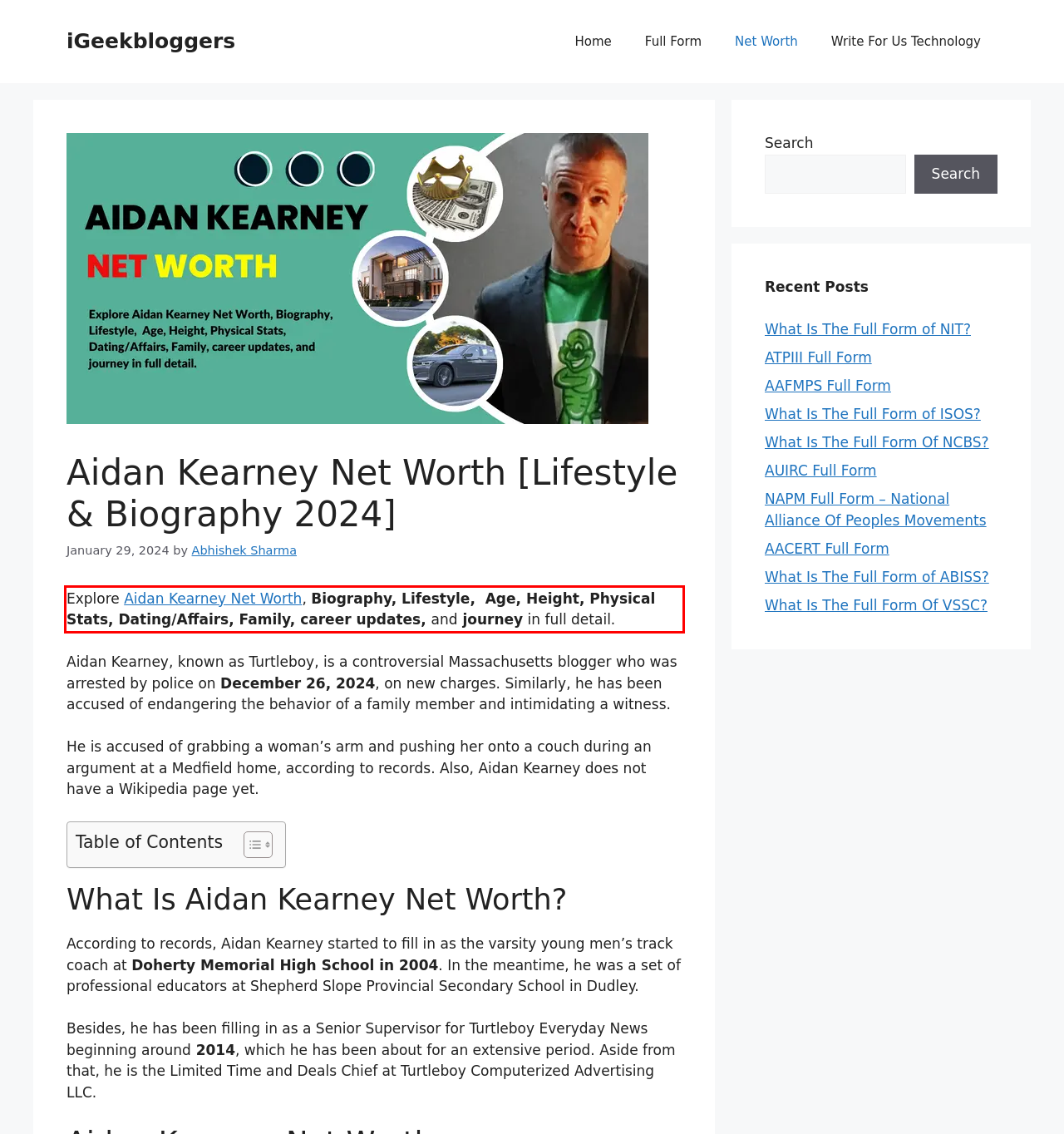Given a screenshot of a webpage containing a red bounding box, perform OCR on the text within this red bounding box and provide the text content.

Explore Aidan Kearney Net Worth, Biography, Lifestyle, Age, Height, Physical Stats, Dating/Affairs, Family, career updates, and journey in full detail.